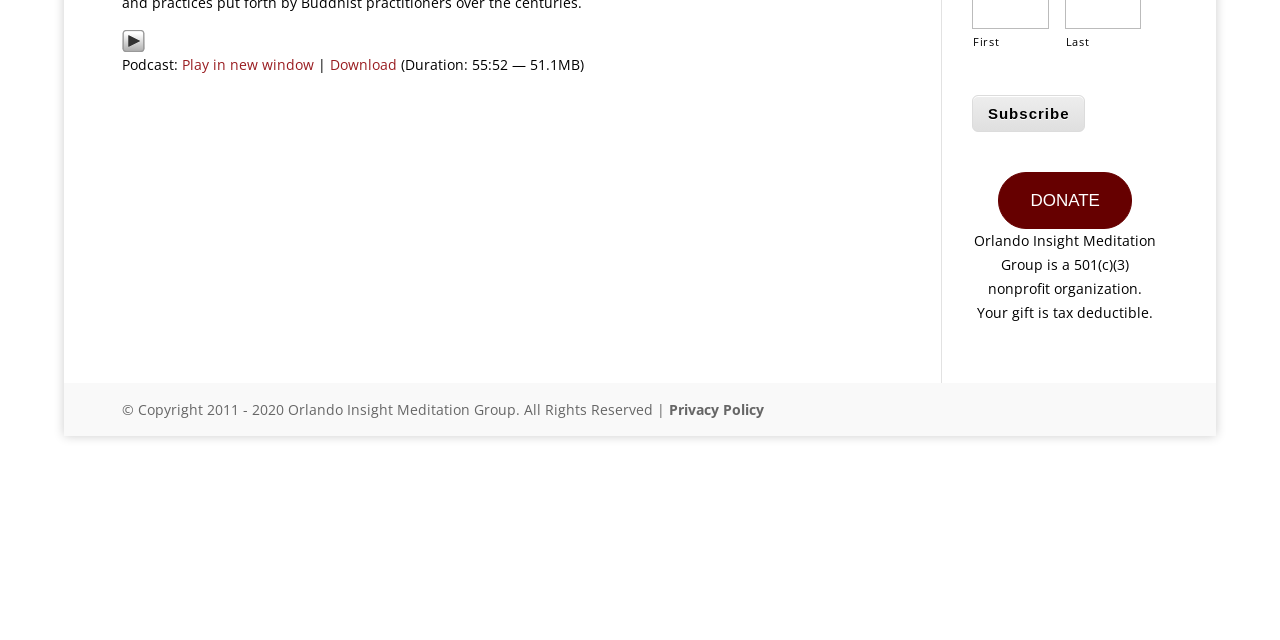Identify and provide the bounding box coordinates of the UI element described: "Play in new window". The coordinates should be formatted as [left, top, right, bottom], with each number being a float between 0 and 1.

[0.142, 0.086, 0.245, 0.115]